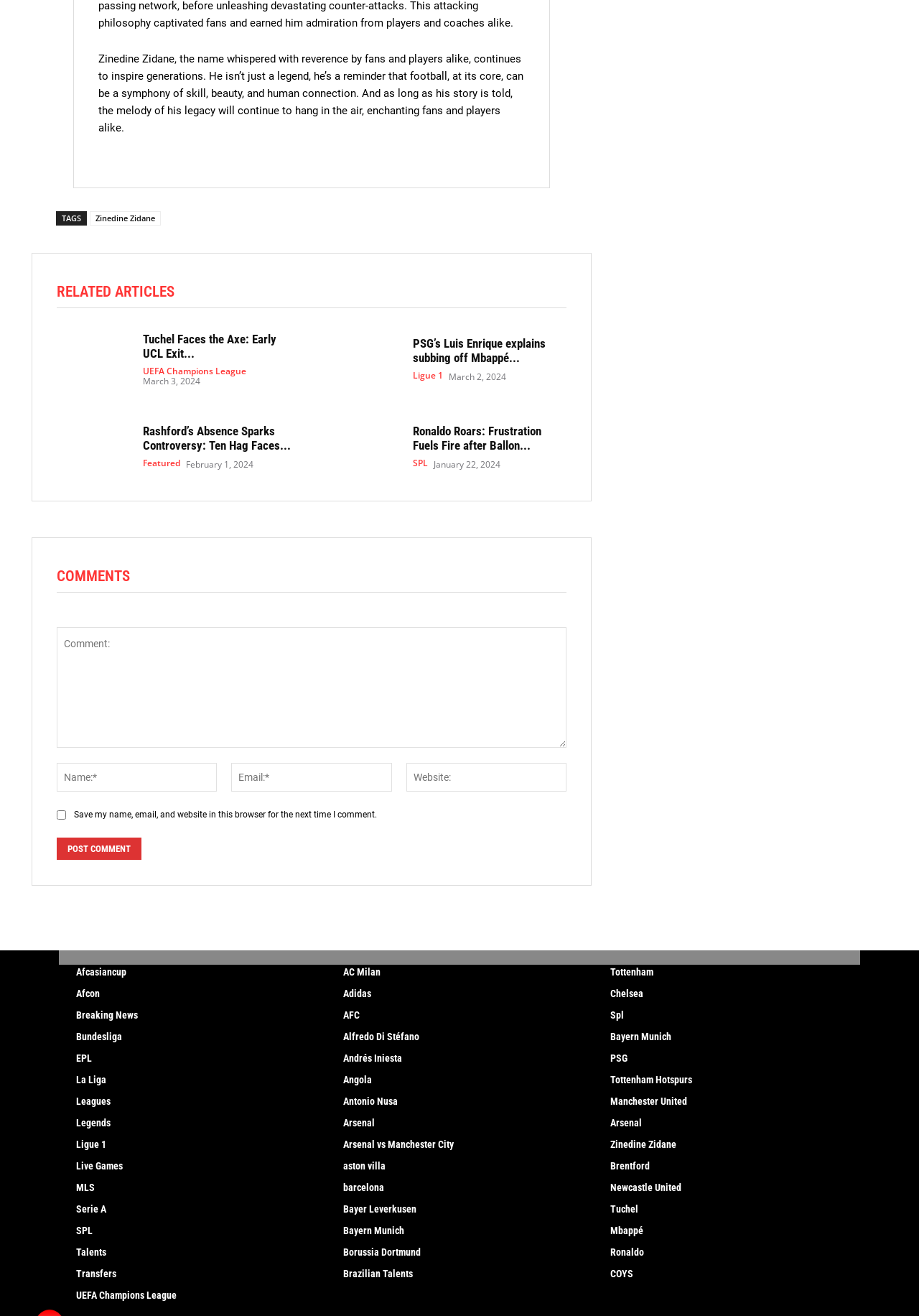Locate the bounding box coordinates of the element you need to click to accomplish the task described by this instruction: "Click on the UEFA Champions League link".

[0.156, 0.279, 0.268, 0.285]